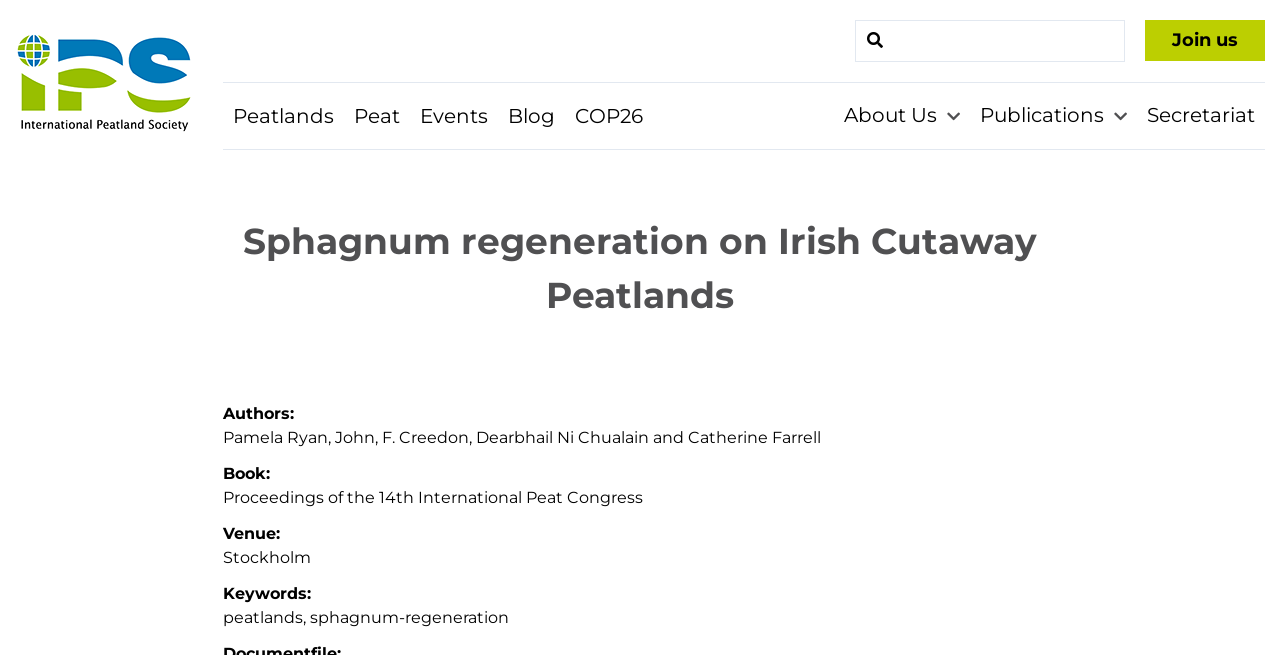Based on the element description: "Peatlands", identify the bounding box coordinates for this UI element. The coordinates must be four float numbers between 0 and 1, listed as [left, top, right, bottom].

[0.174, 0.158, 0.269, 0.195]